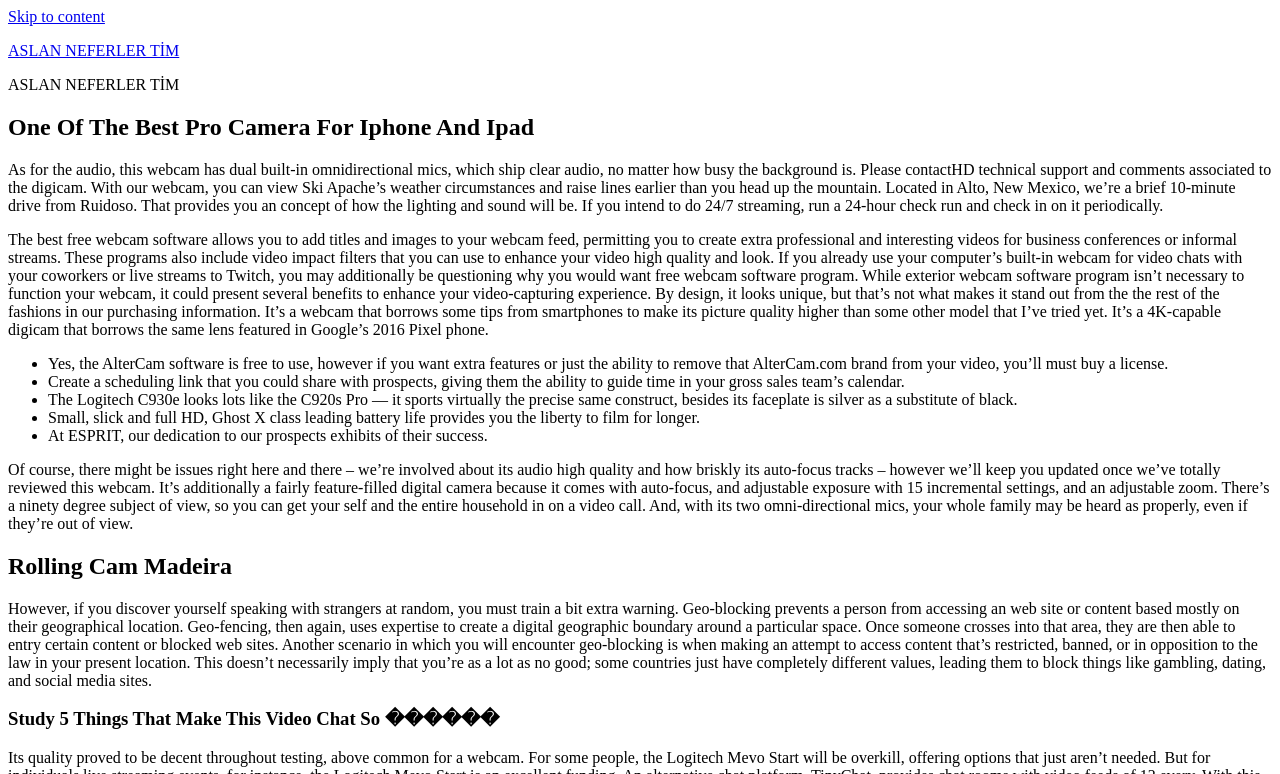What is the main heading displayed on the webpage? Please provide the text.

One Of The Best Pro Camera For Iphone And Ipad